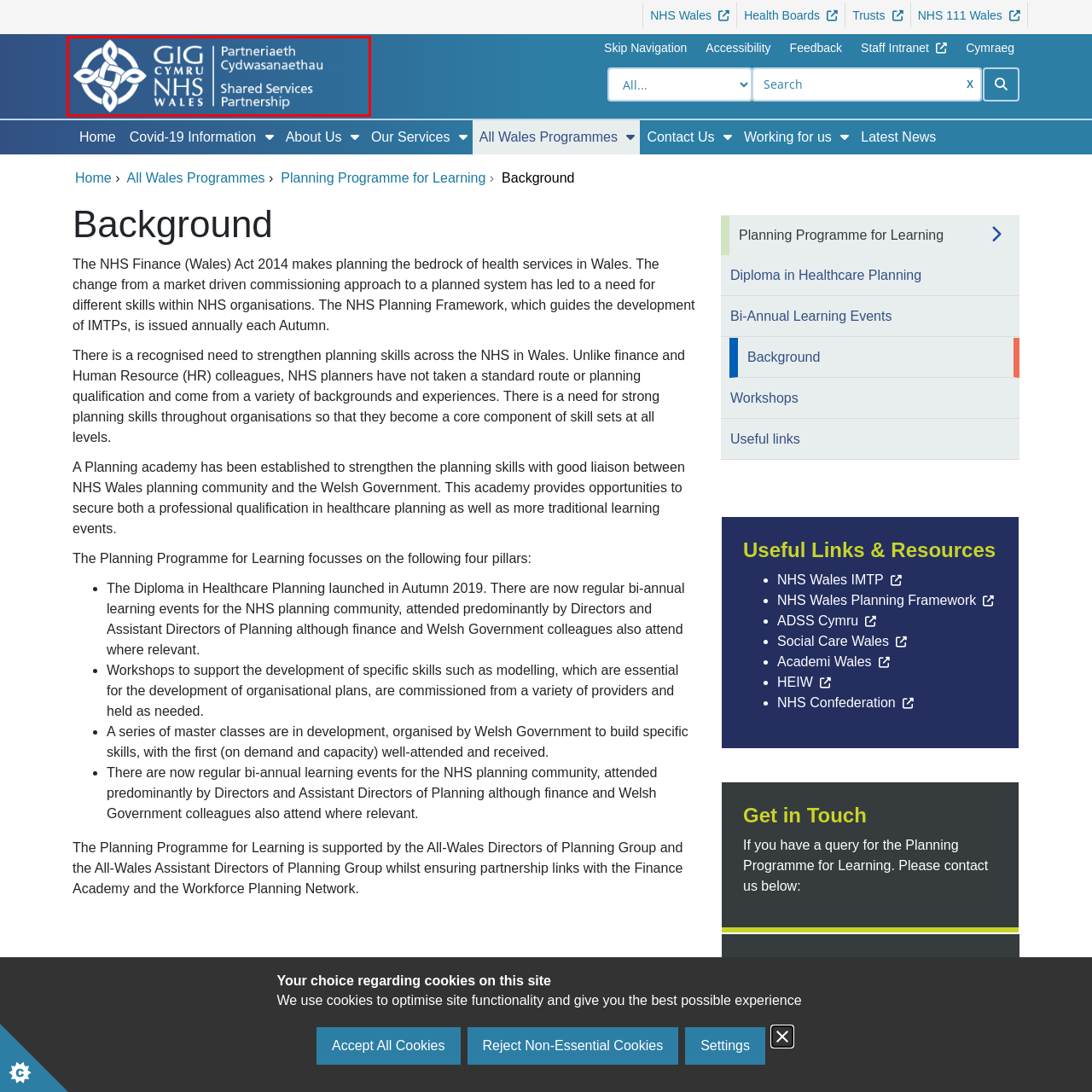What is the translation of 'Partneriaeth Cydwasanaethau'?
Inspect the image indicated by the red outline and answer the question with a single word or short phrase.

Partnership of Shared Services